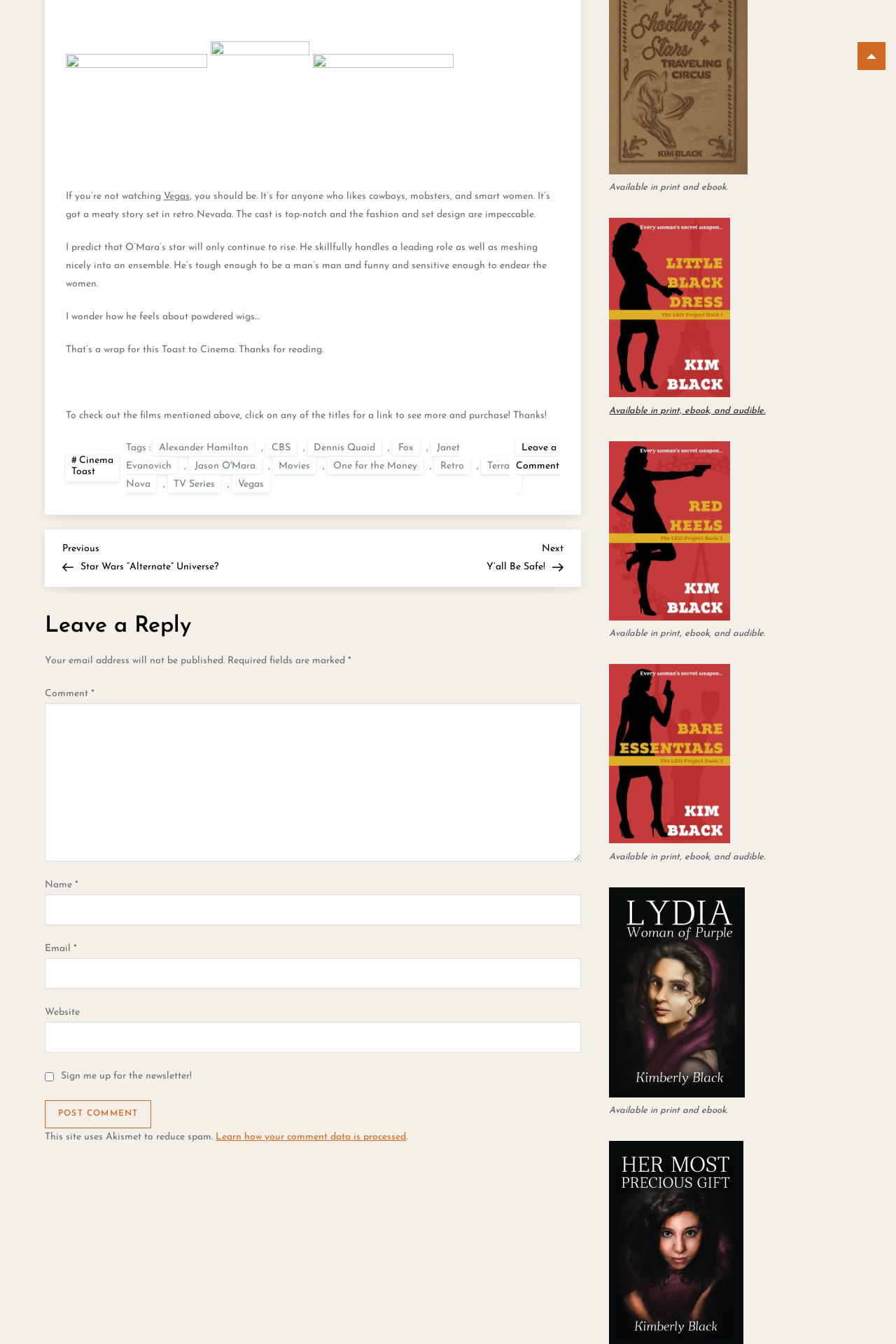Locate the bounding box coordinates of the clickable area to execute the instruction: "Check out the films mentioned above". Provide the coordinates as four float numbers between 0 and 1, represented as [left, top, right, bottom].

[0.073, 0.305, 0.61, 0.313]